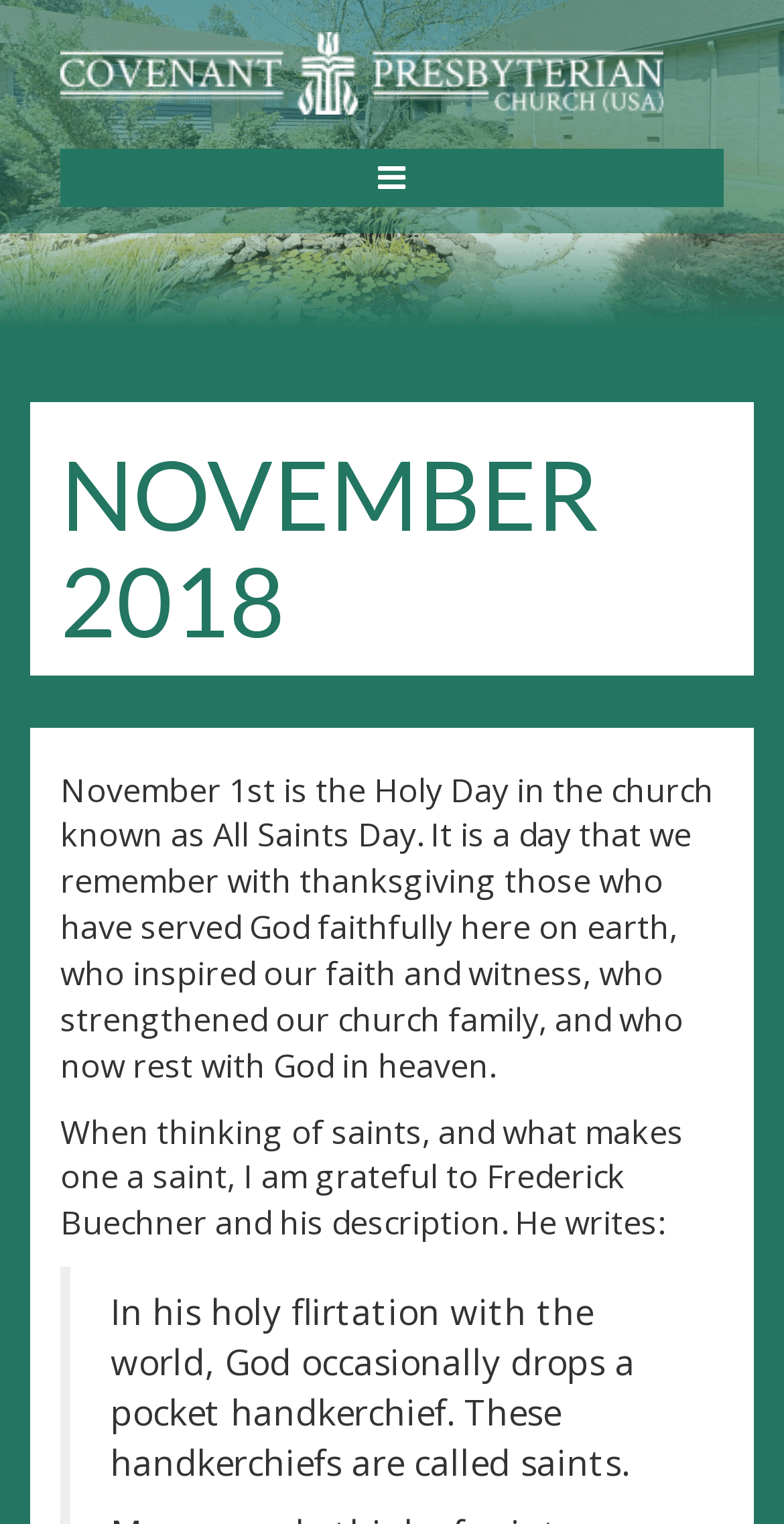Provide the bounding box coordinates of the HTML element this sentence describes: "Toggle Navigation". The bounding box coordinates consist of four float numbers between 0 and 1, i.e., [left, top, right, bottom].

[0.077, 0.098, 0.923, 0.136]